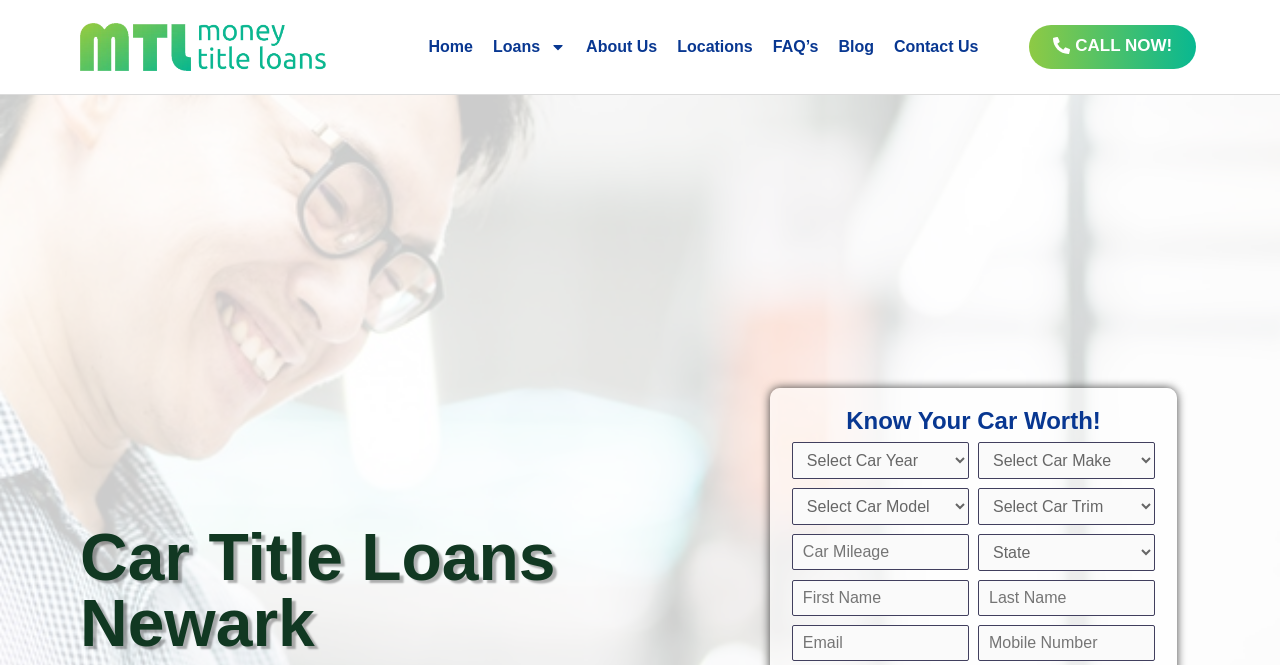Find the bounding box coordinates for the element that must be clicked to complete the instruction: "Click the Home link". The coordinates should be four float numbers between 0 and 1, indicated as [left, top, right, bottom].

[0.327, 0.056, 0.377, 0.086]